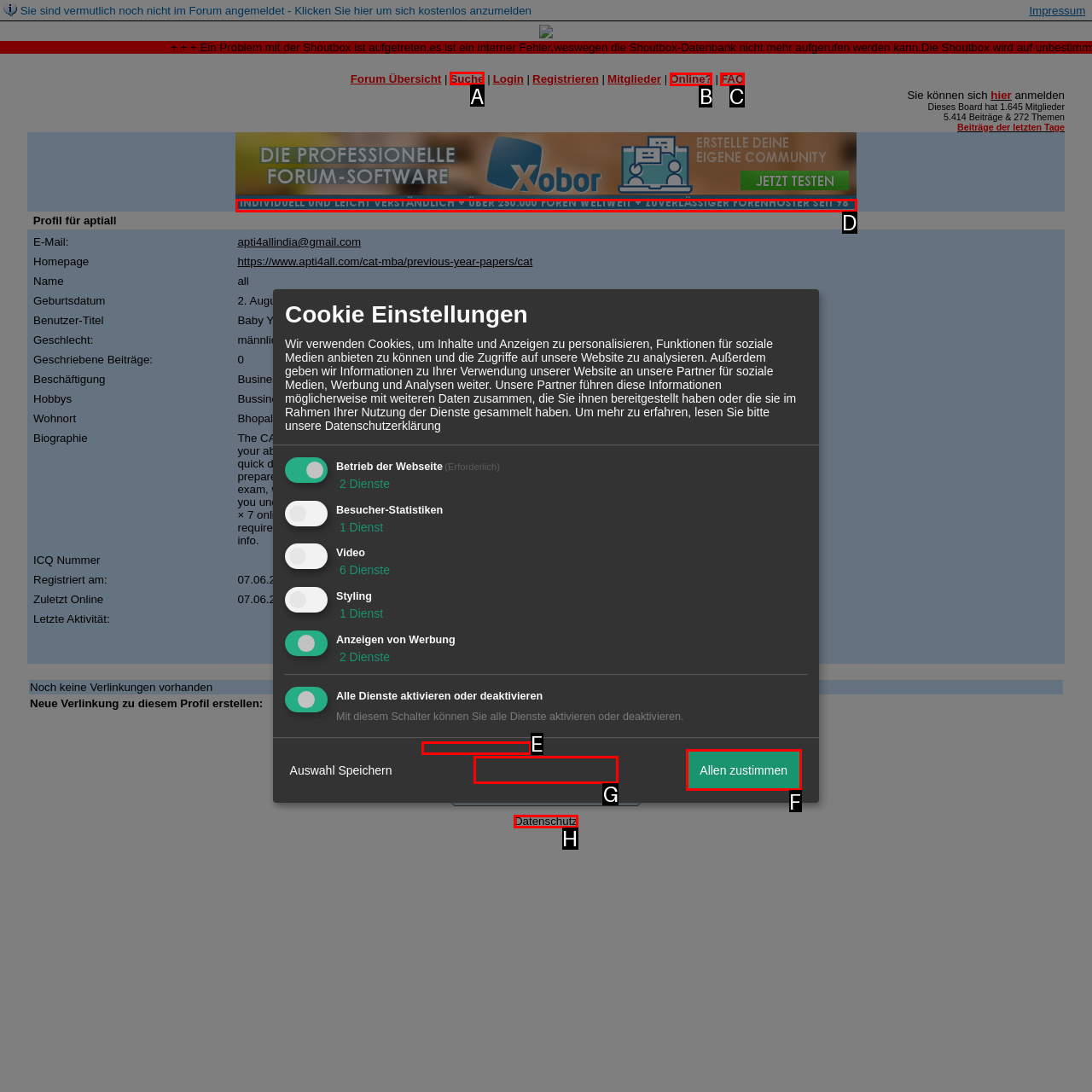Point out the UI element to be clicked for this instruction: Search in the forum. Provide the answer as the letter of the chosen element.

A